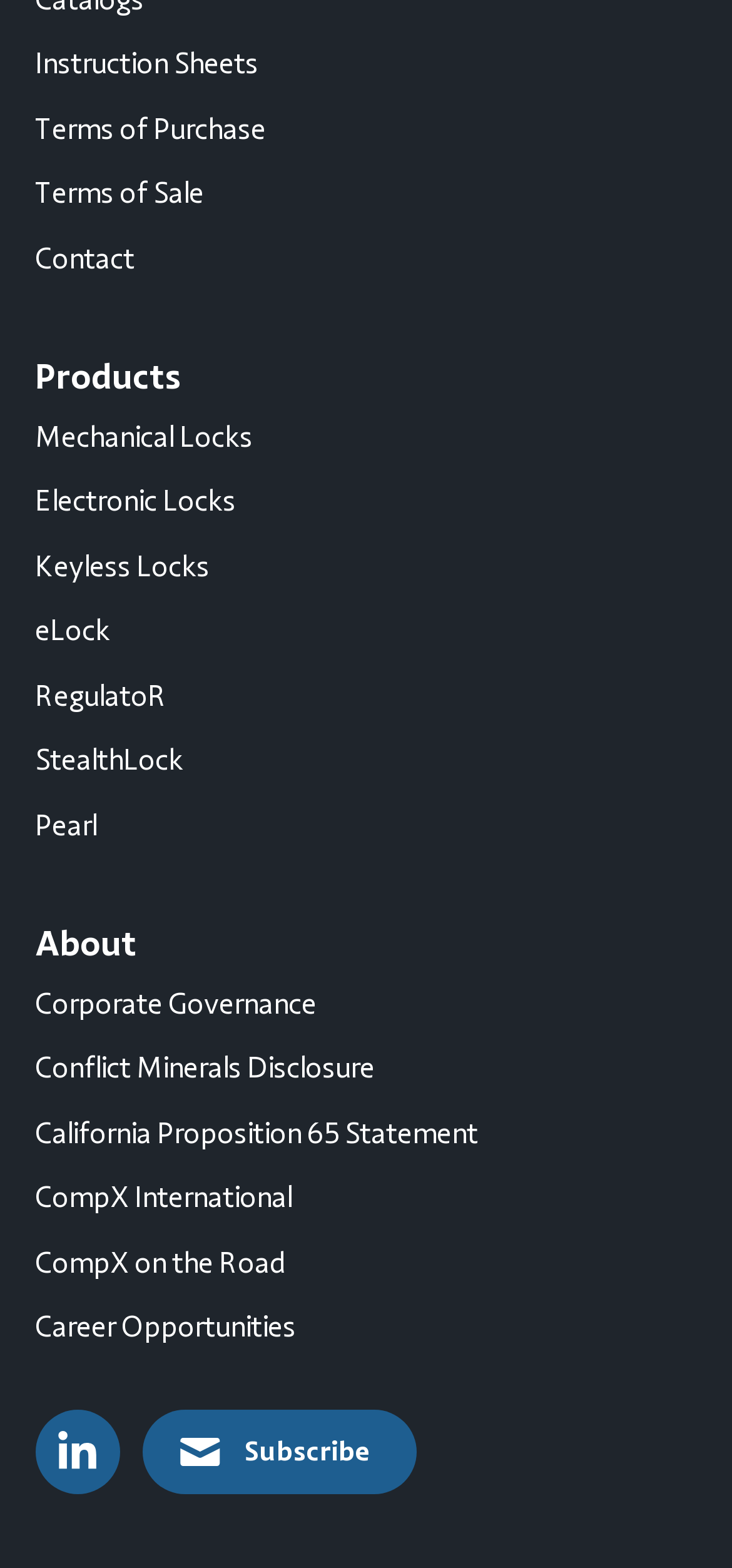Locate the bounding box of the UI element described in the following text: "CompX on the Road".

[0.048, 0.793, 0.389, 0.817]